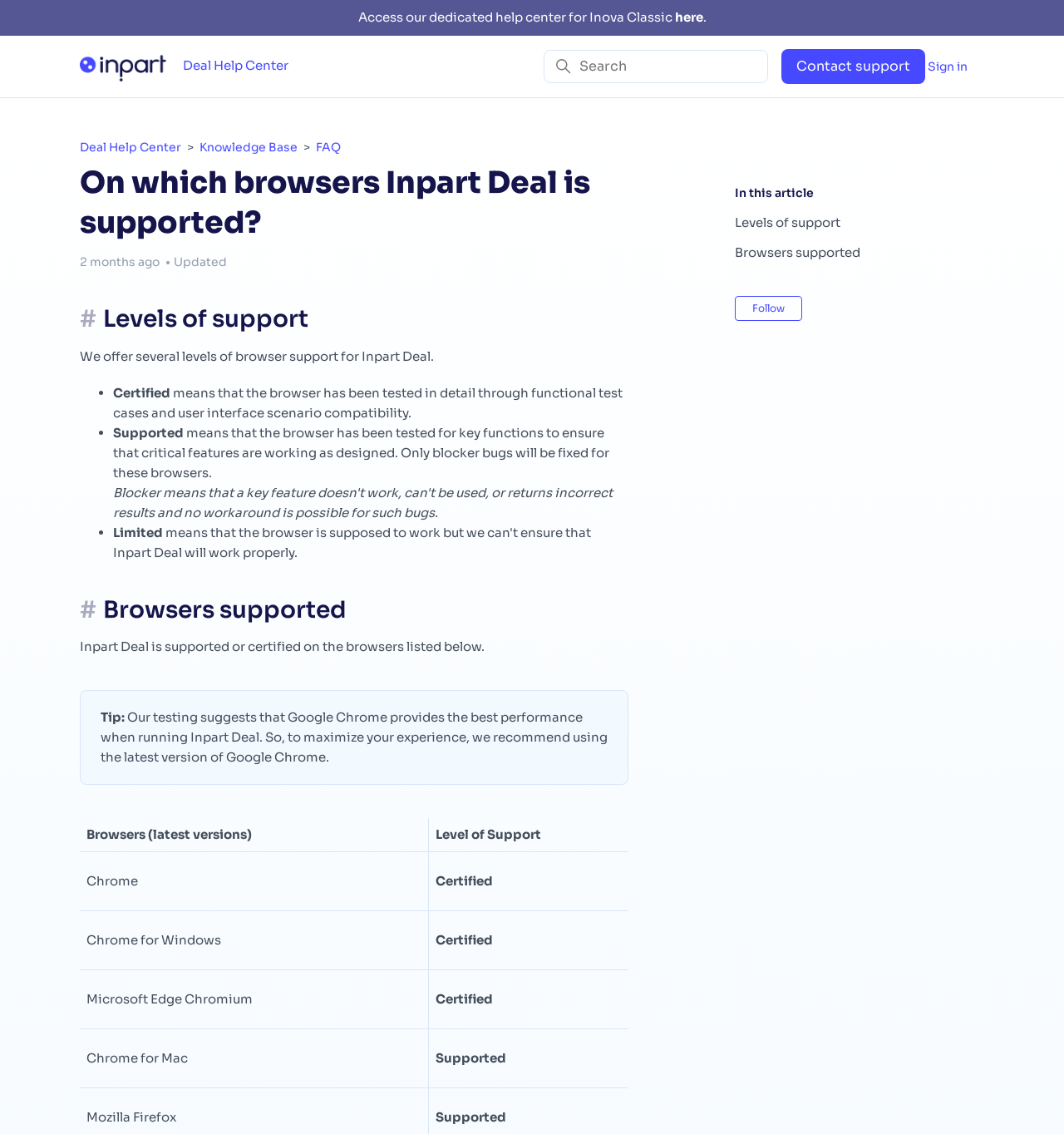Describe all visible elements and their arrangement on the webpage.

The webpage is titled "On which browsers Inpart Deal is supported? – Deal Help Center" and has a focused root element. At the top, there is a link to access a dedicated help center for Inova Classic, followed by a link to the Deal Help Center home page, which is accompanied by an image. Next to it, there is a link to the home page and a search bar.

On the top-right corner, there are links to contact support and a sign-in button. Below, there is a list of items, including links to Deal Help Center, Knowledge Base, and FAQ.

The main content of the page starts with a heading "On which browsers Inpart Deal is supported?" followed by a timestamp indicating when the article was last updated. There is a subheading "#Levels of support" with a link to the anchor. The text explains that Inpart Deal offers several levels of browser support, including Certified, Supported, and Limited, with detailed descriptions of each level.

Below, there is a subheading "#Browsers supported" with a link to the anchor. The text states that Inpart Deal is supported or certified on the browsers listed below. A blockquote provides a tip, recommending the use of the latest version of Google Chrome for the best performance.

A table follows, listing browsers and their corresponding levels of support. The browsers listed include Chrome, Chrome for Windows, Microsoft Edge Chromium, and Chrome for Mac, with Certified or Supported levels of support.

At the bottom of the page, there is a section titled "In this article" with links to "Levels of support" and "Browsers supported". A button to follow the article is also present, with a description of the number of followers.